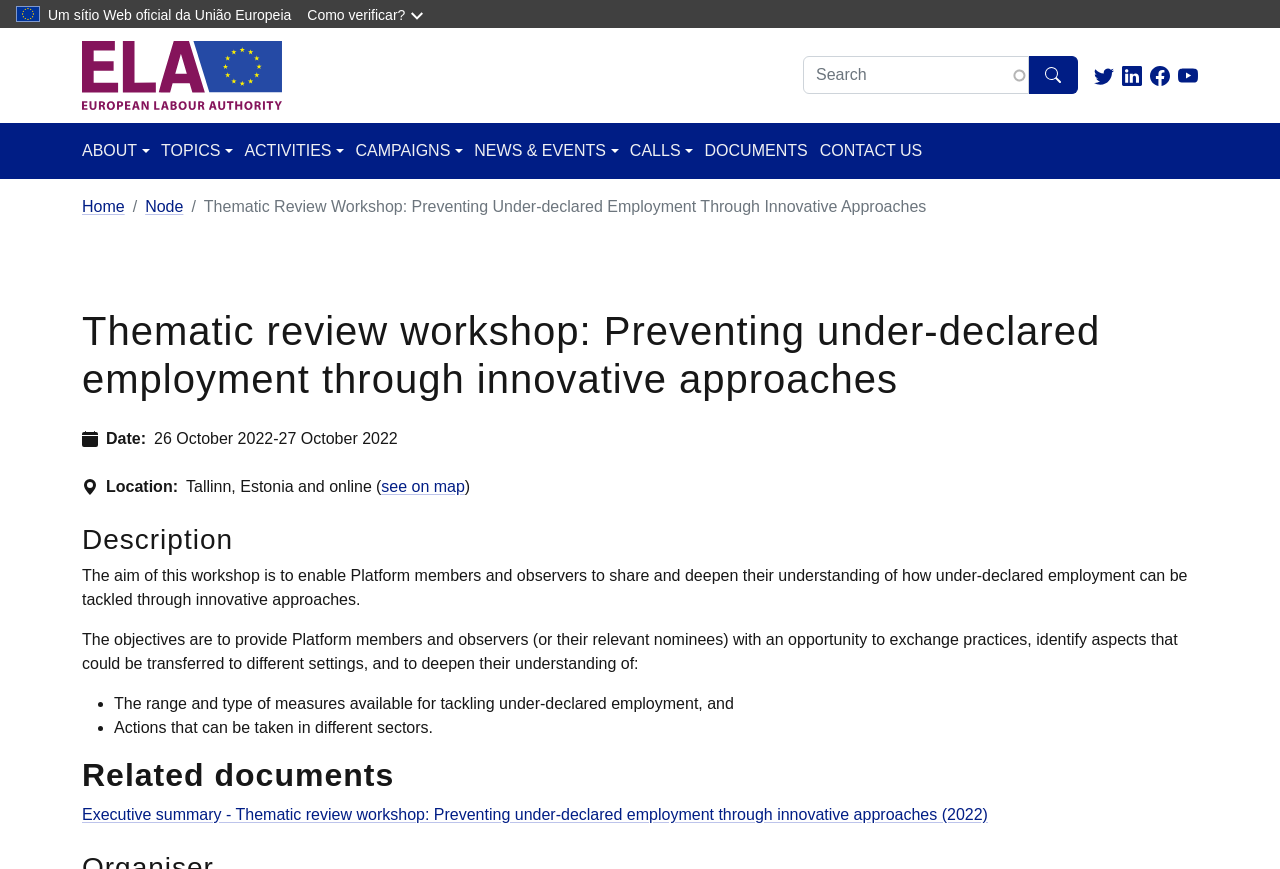Analyze the image and answer the question with as much detail as possible: 
What is the purpose of the thematic review workshop?

The purpose of the thematic review workshop can be understood from the description 'The aim of this workshop is to enable Platform members and observers to share and deepen their understanding of how under-declared employment can be tackled through innovative approaches.' which clearly states the purpose of the workshop.